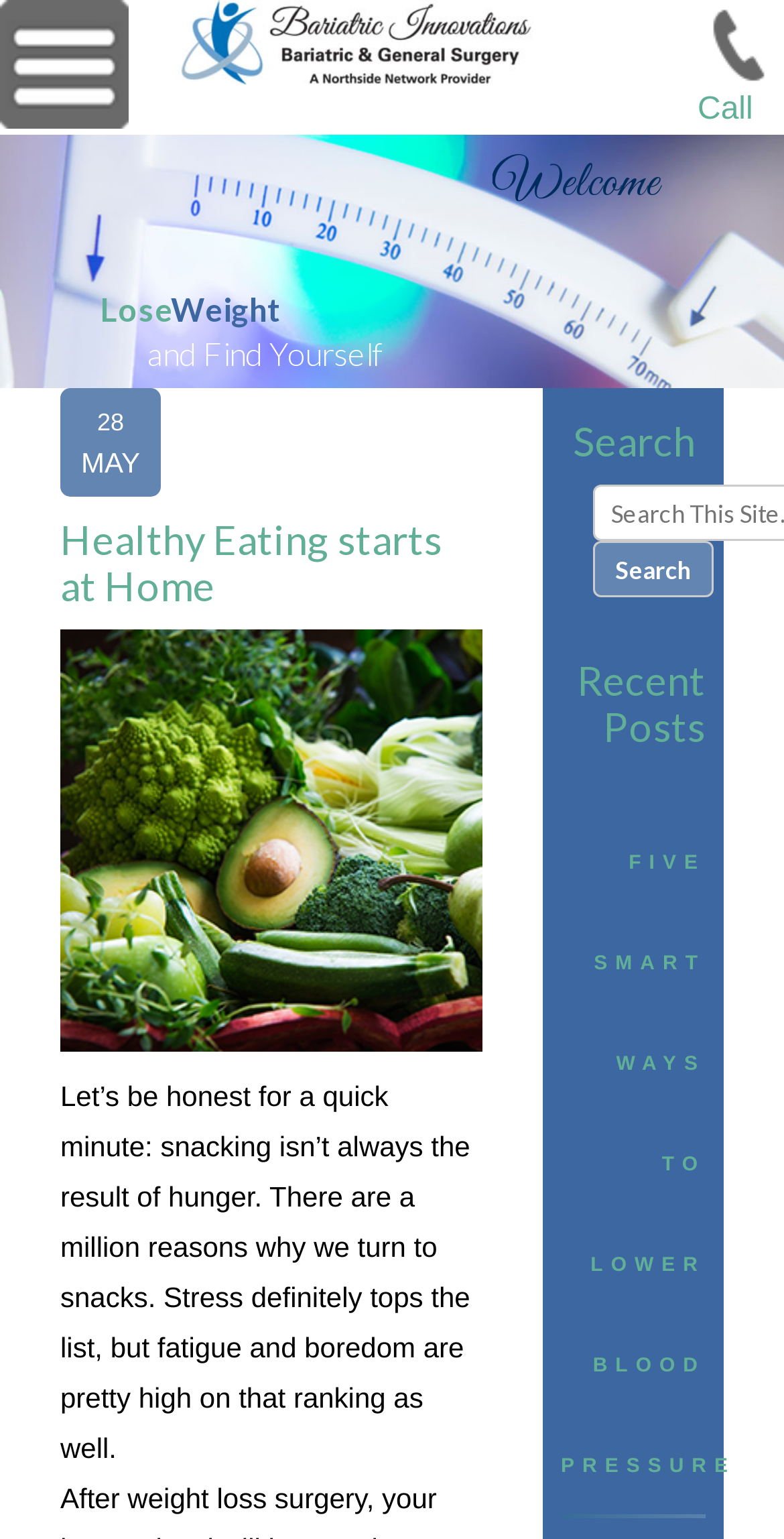What is the name of the organization?
Carefully analyze the image and provide a thorough answer to the question.

The name of the organization can be found in the top-left corner of the webpage, where it says 'Bariatric Innovations of Atlanta' next to the organization's logo.